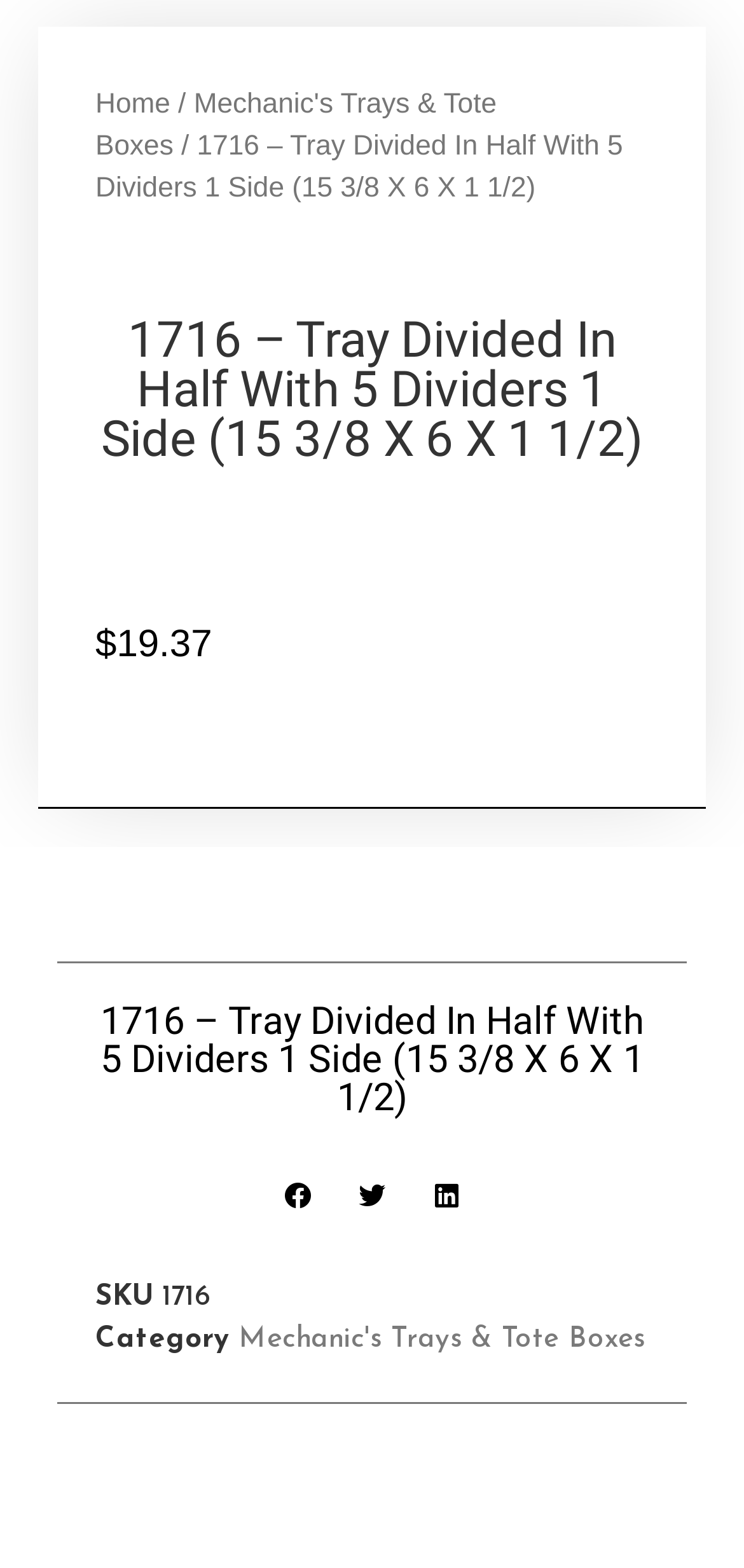Can you give a comprehensive explanation to the question given the content of the image?
What is the price of the product?

The price of the product can be found on the webpage, specifically in the section where the product details are displayed. The price is indicated by a dollar sign followed by the numerical value, which is $19.37.